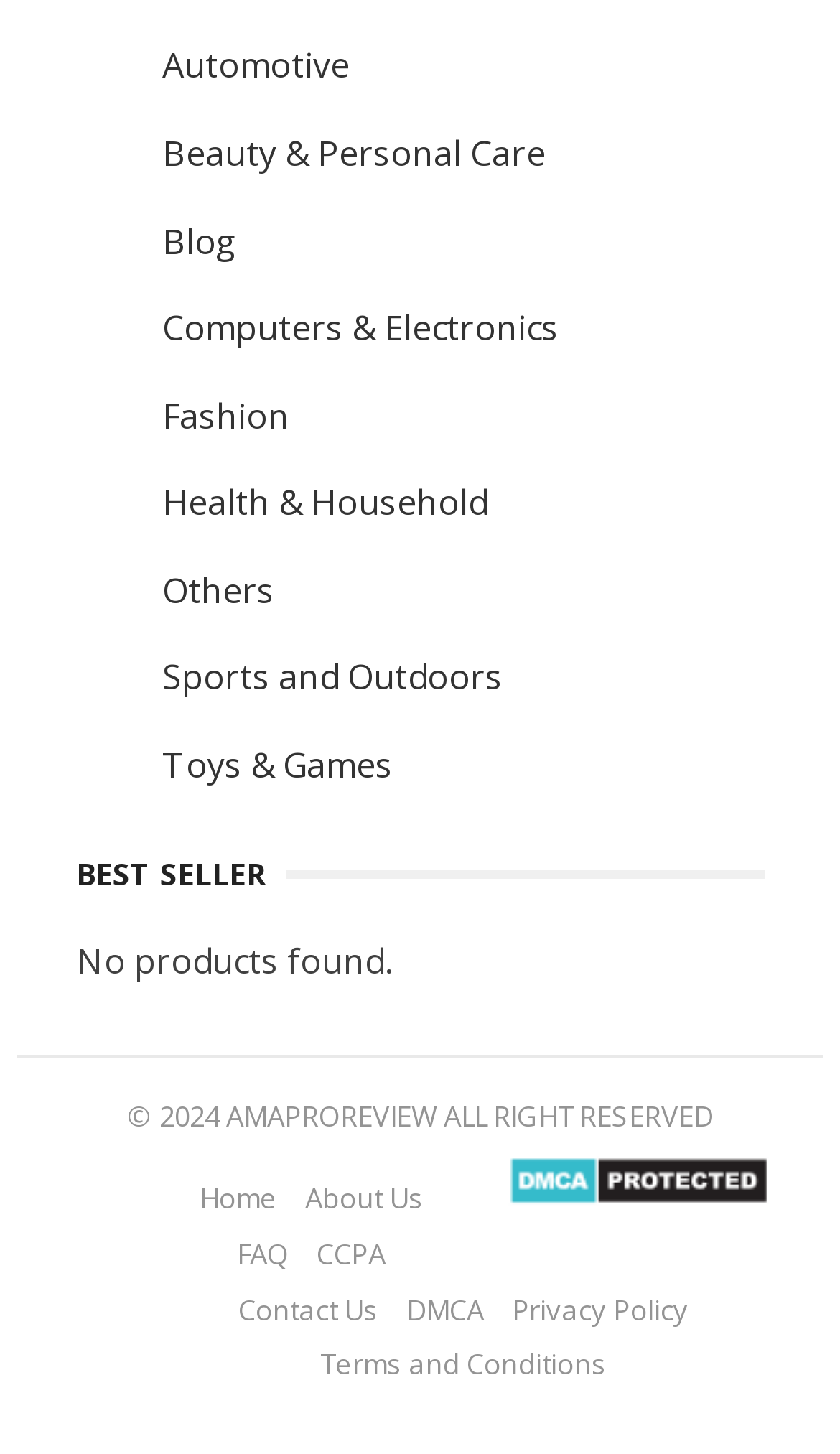Using the image as a reference, answer the following question in as much detail as possible:
What categories are available on this website?

Based on the links provided on the webpage, it appears that the website offers multiple categories including Automotive, Beauty & Personal Care, Blog, Computers & Electronics, Fashion, Health & Household, Others, Sports and Outdoors, and Toys & Games.